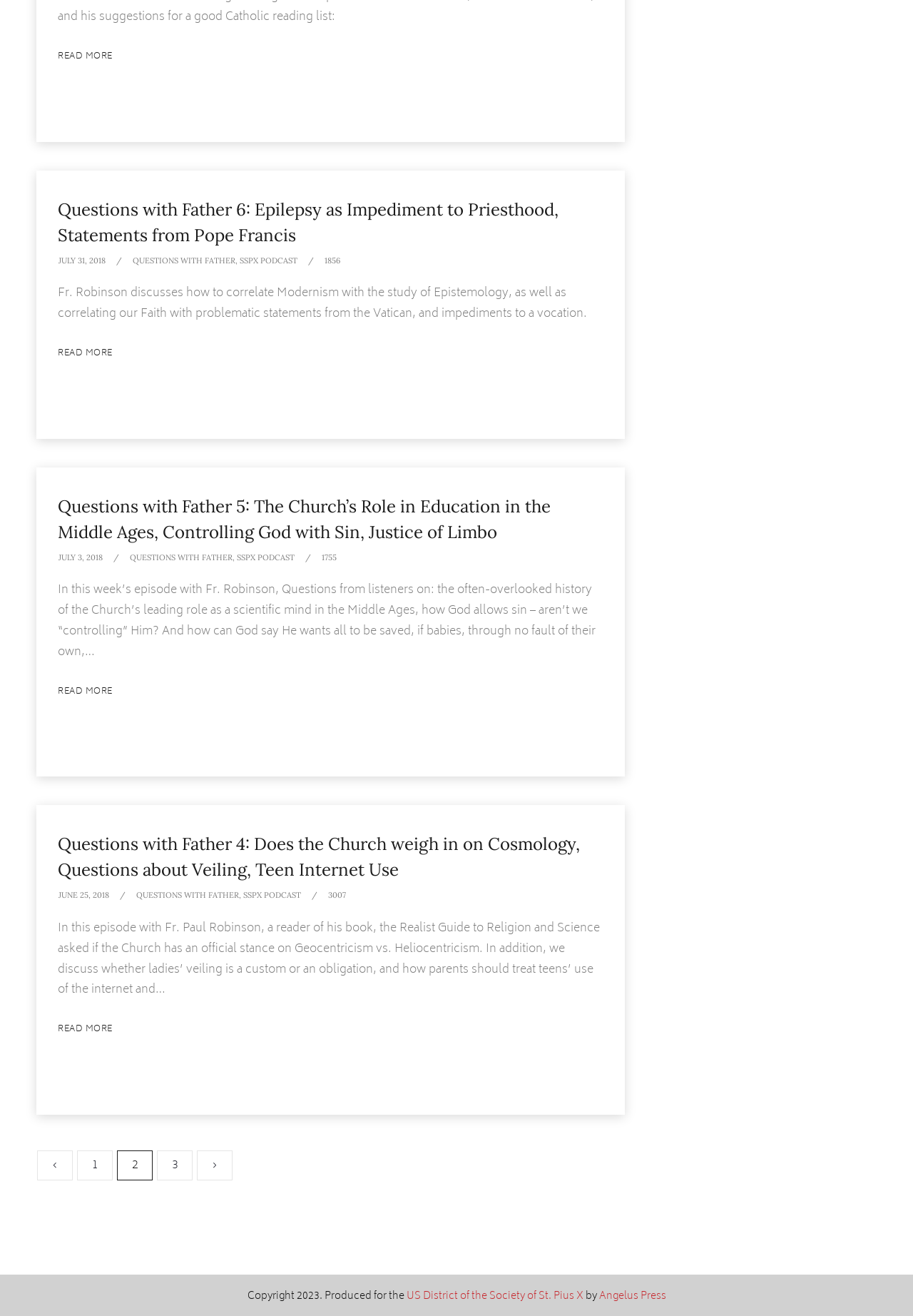What is the date of the second podcast episode?
Answer the question in as much detail as possible.

The date of the second podcast episode is obtained by looking at the link element with the text 'JULY 3, 2018', which is associated with the second podcast episode.